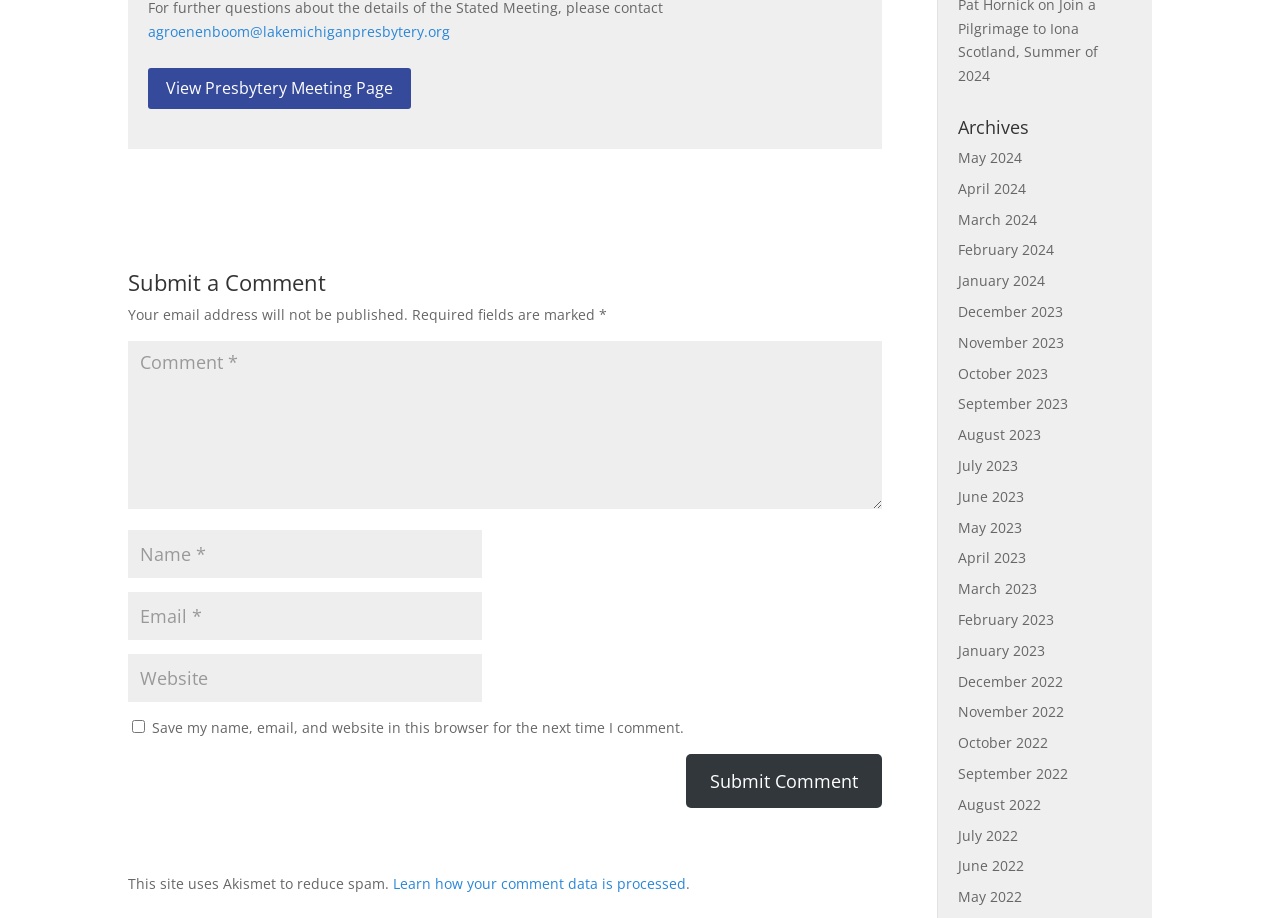Locate the bounding box coordinates of the item that should be clicked to fulfill the instruction: "Learn how your comment data is processed".

[0.307, 0.952, 0.536, 0.973]